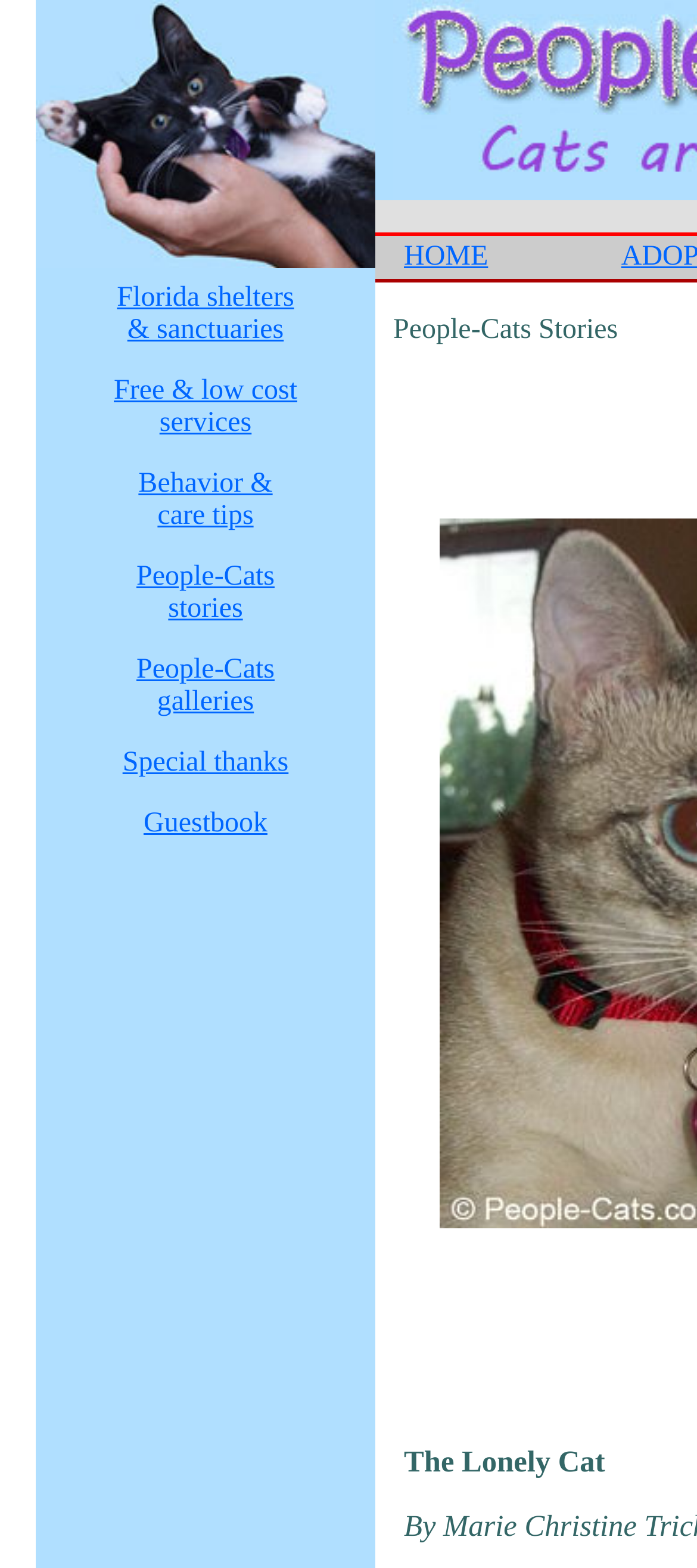Please locate the UI element described by "People-Cats galleries" and provide its bounding box coordinates.

[0.196, 0.417, 0.394, 0.457]